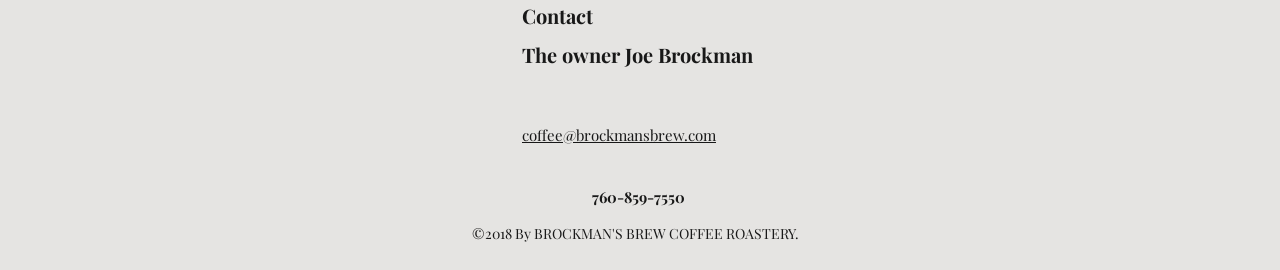Identify the bounding box coordinates for the UI element described as: "760-859-7550". The coordinates should be provided as four floats between 0 and 1: [left, top, right, bottom].

[0.462, 0.696, 0.535, 0.766]